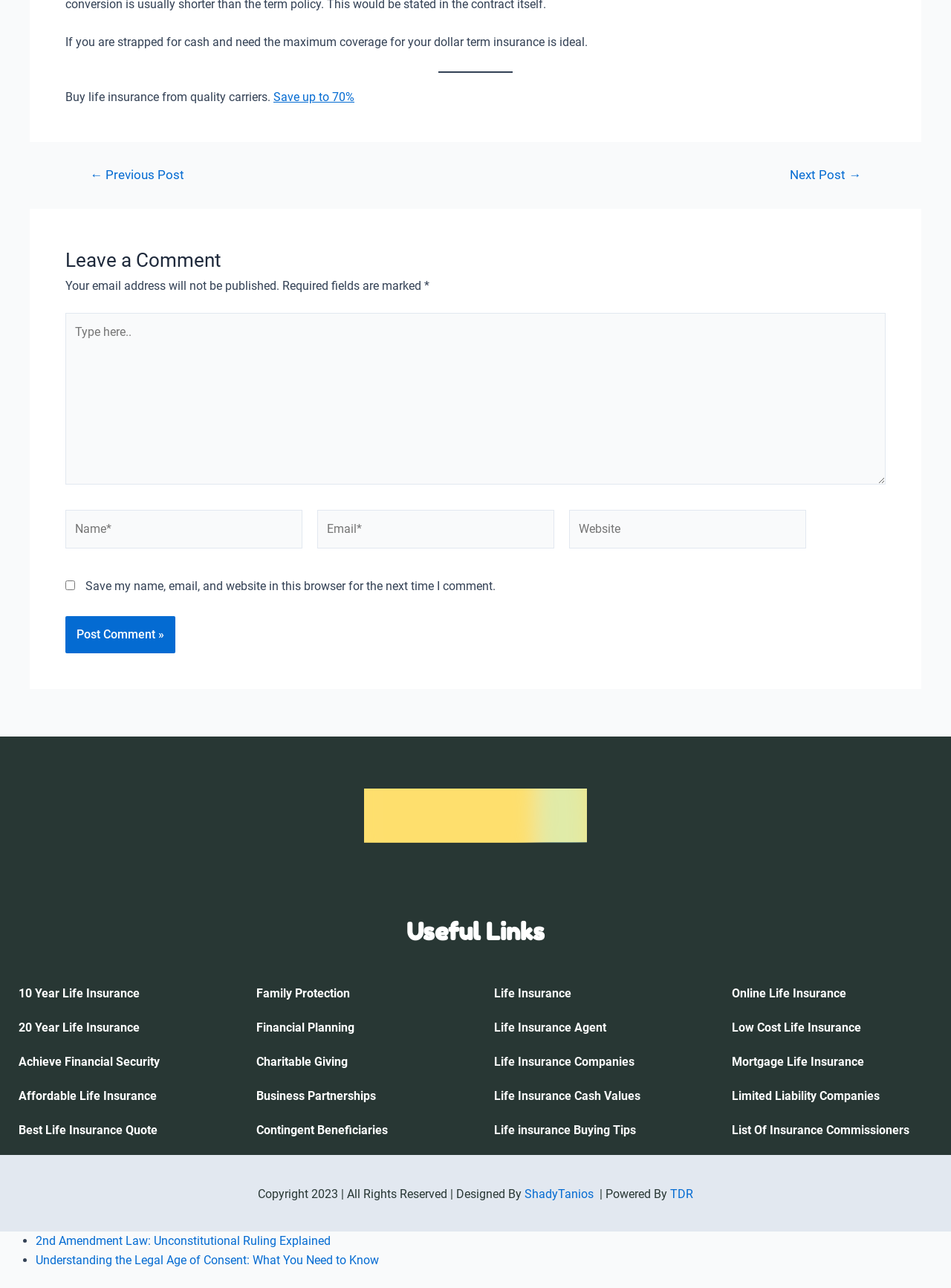What is the name of the logo link?
Answer briefly with a single word or phrase based on the image.

Logo